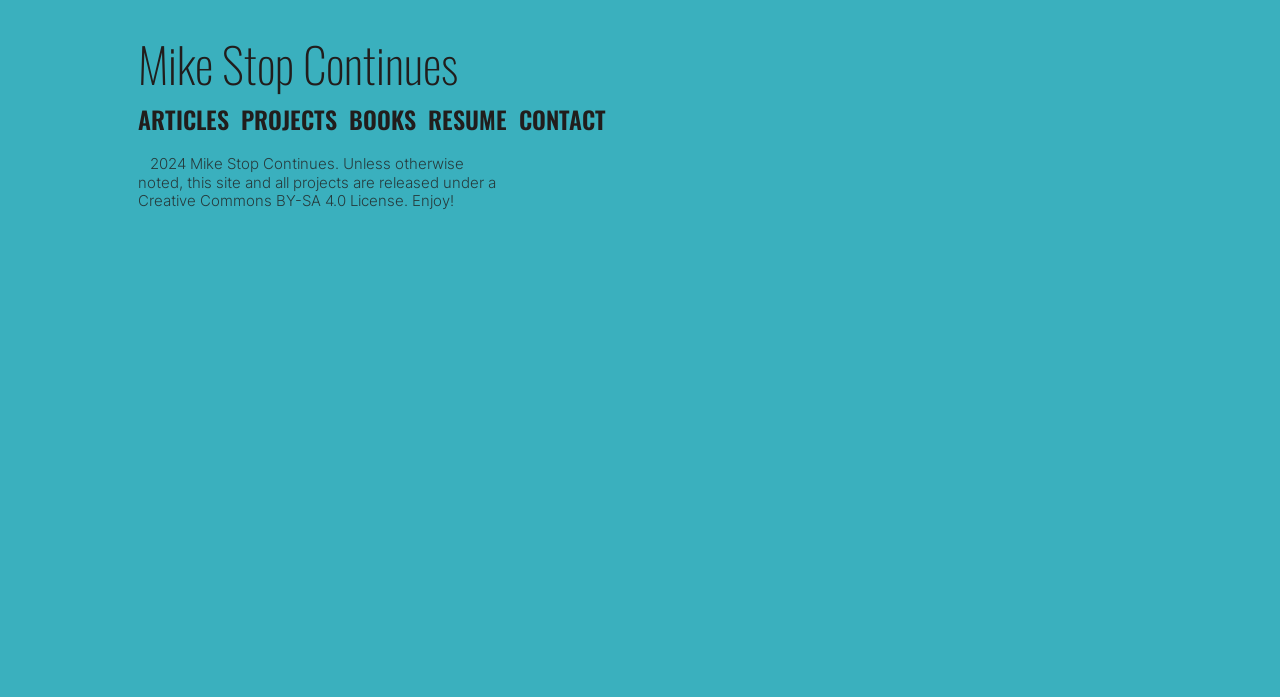Answer the question in a single word or phrase:
What is the name of the person mentioned on the webpage?

Mike Stop Continues